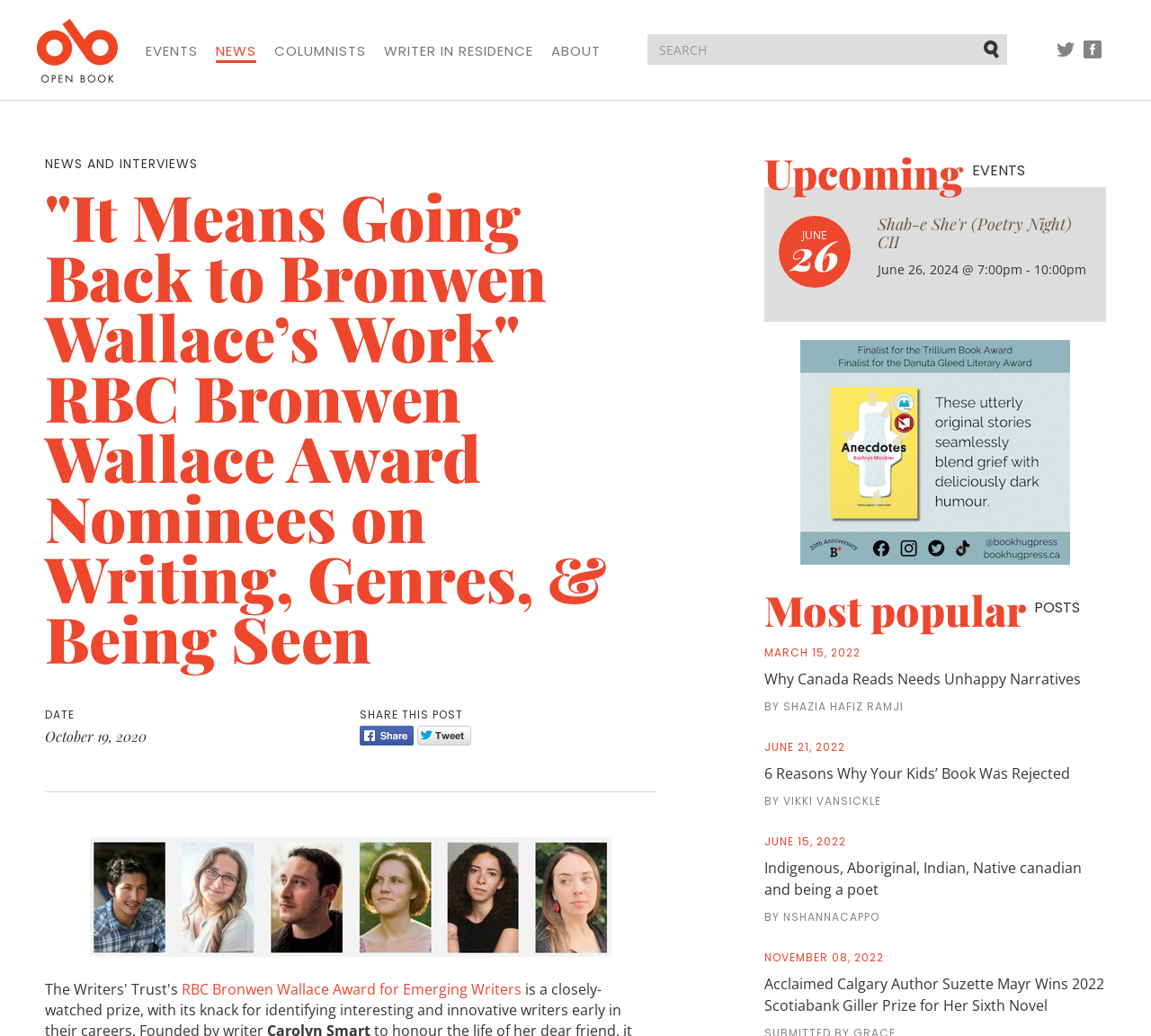Determine the title of the webpage and give its text content.

"It Means Going Back to Bronwen Wallace’s Work" RBC Bronwen Wallace Award Nominees on Writing, Genres, & Being Seen